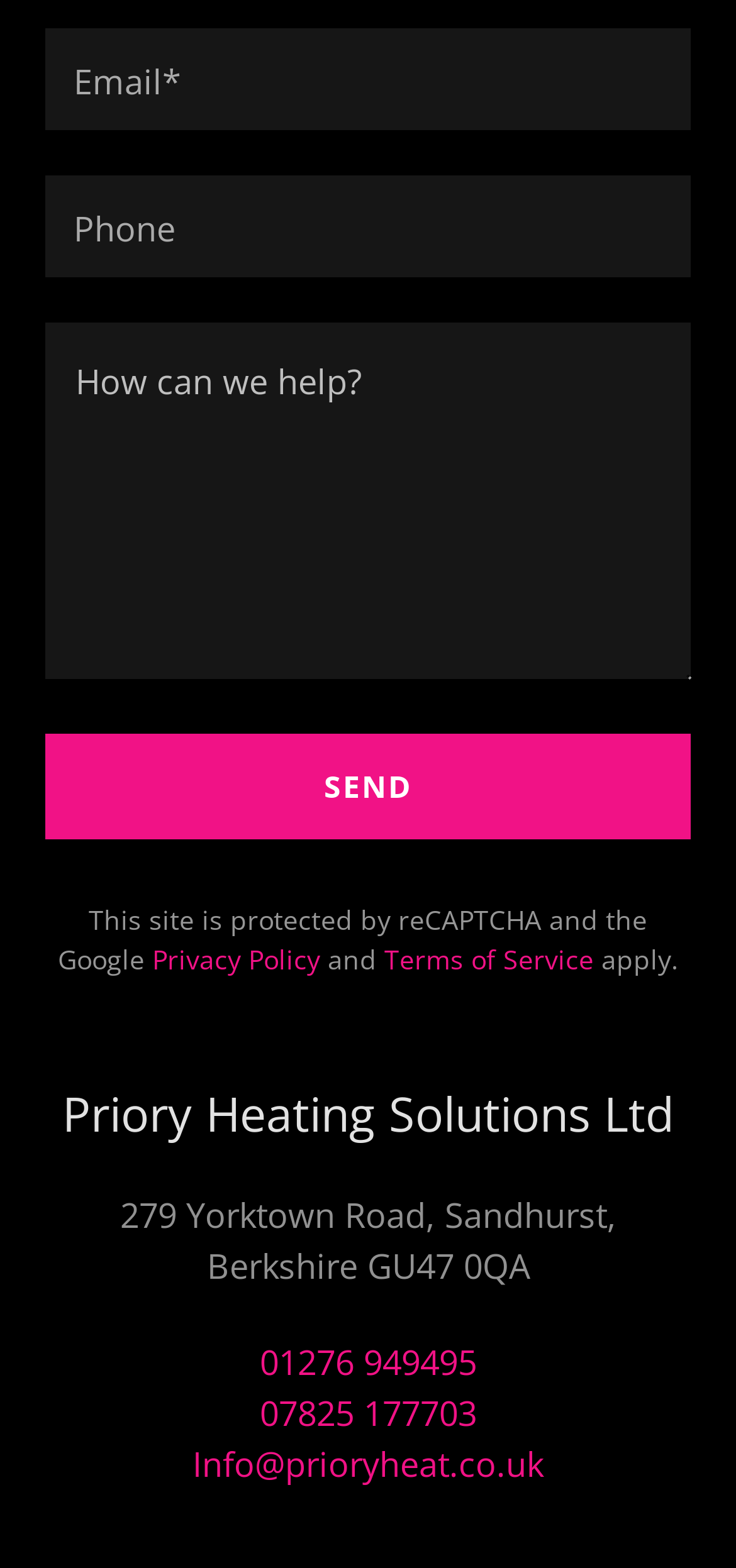What is the company name?
Examine the webpage screenshot and provide an in-depth answer to the question.

The company name can be found in the heading element at the bottom of the page, which reads 'Priory Heating Solutions Ltd'.